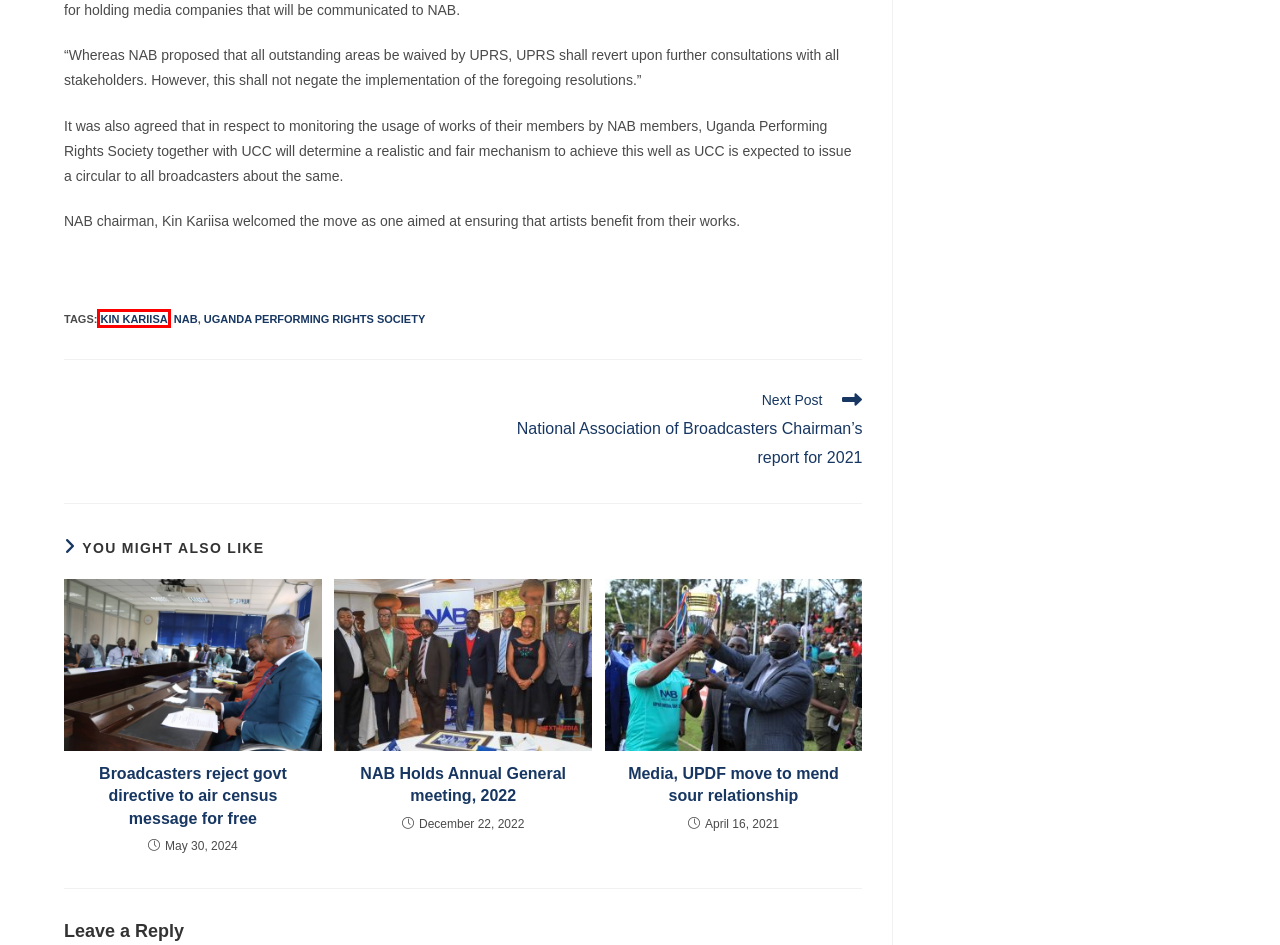Inspect the screenshot of a webpage with a red rectangle bounding box. Identify the webpage description that best corresponds to the new webpage after clicking the element inside the bounding box. Here are the candidates:
A. Uganda performing Rights Society – NAB
B. NAB Holds Annual General meeting, 2022 – NAB
C. June 2021 – NAB
D. KIn Kariisa – NAB
E. National Association of Broadcasters Chairman’s  report for 2021 – NAB
F. 2021 – NAB
G. ABOUT – NAB
H. Media, UPDF move to mend sour relationship – NAB

D